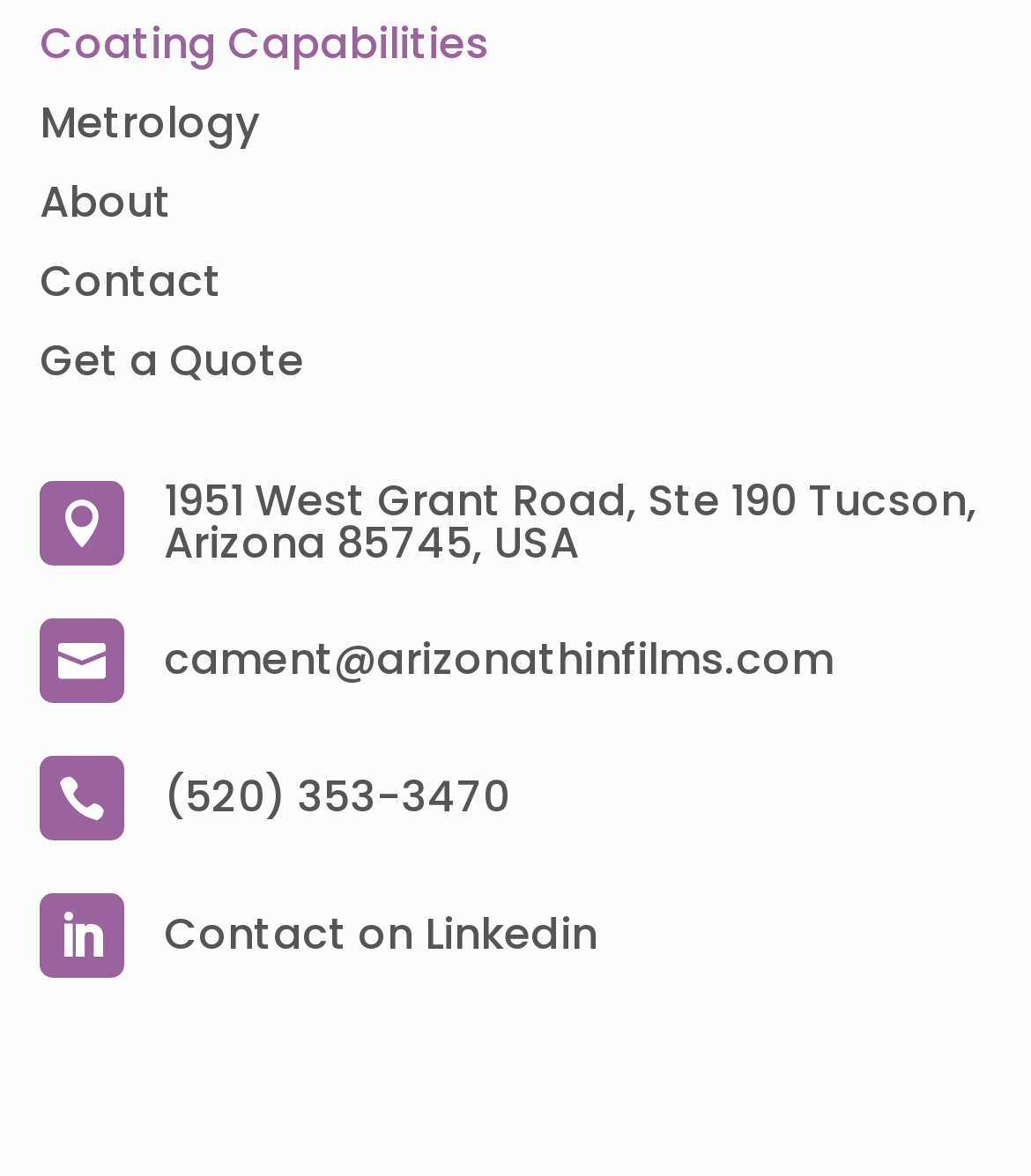What social media platform can you contact the company on?
Answer the question with as much detail as you can, using the image as a reference.

I found the social media platform by looking at the heading element that contains the text 'Contact on Linkedin'. This suggests that the company can be contacted on the Linkedin platform.